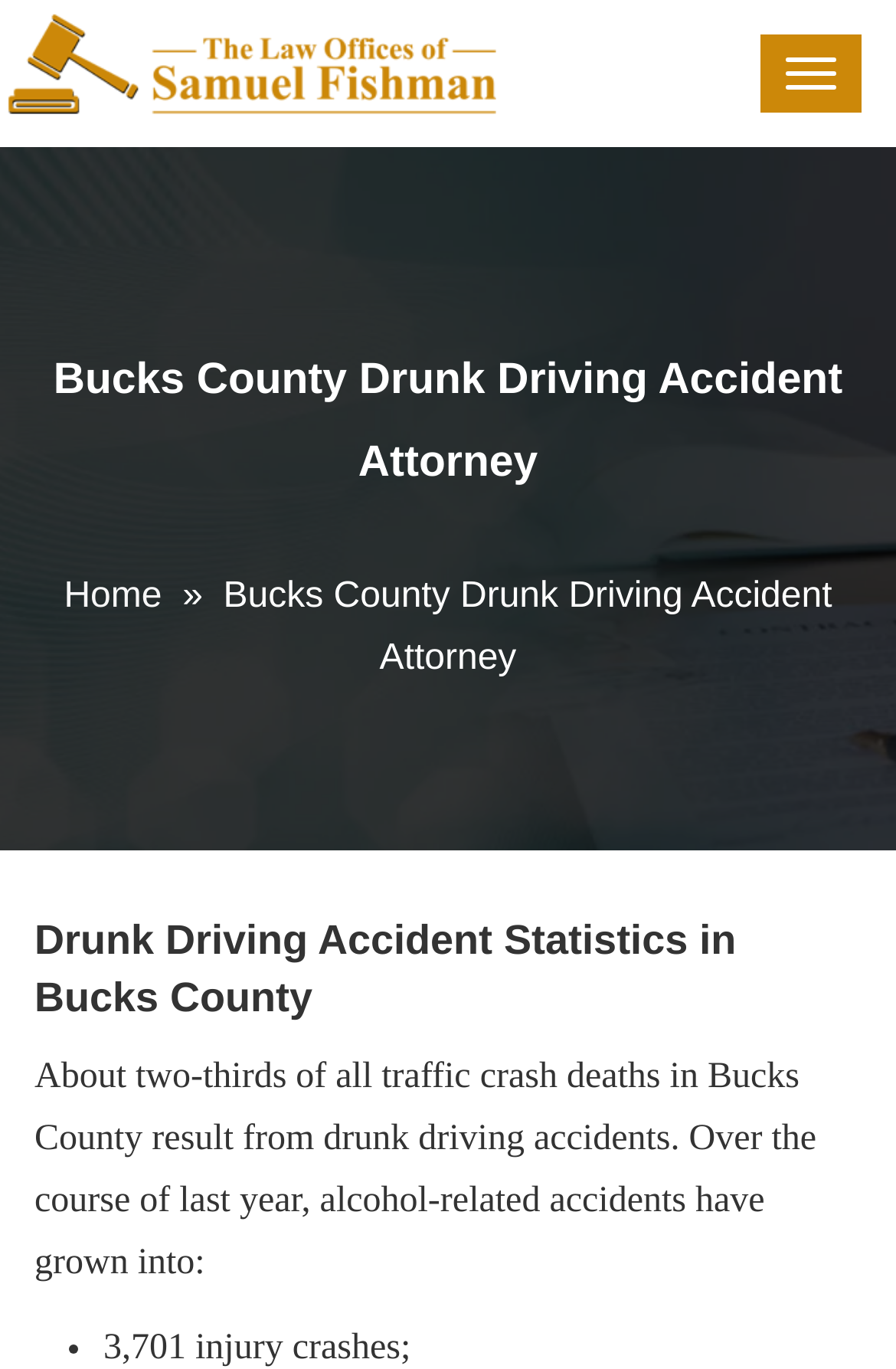What is the logo of the law firm?
Please ensure your answer to the question is detailed and covers all necessary aspects.

The logo of the law firm is located at the top left corner of the webpage, and it is an image with the text 'Fishman'.